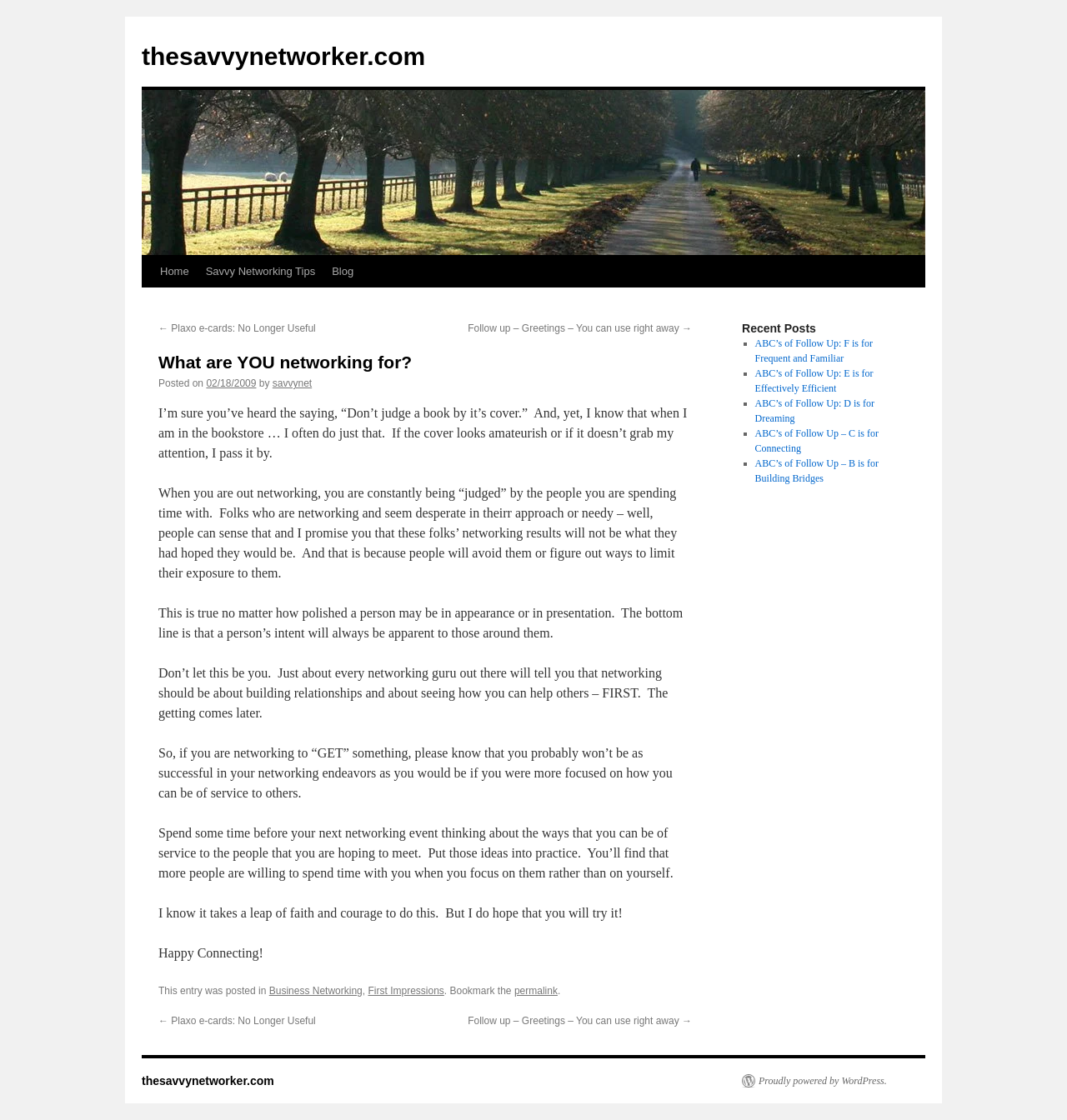Pinpoint the bounding box coordinates of the clickable area necessary to execute the following instruction: "Follow the 'ABC’s of Follow Up: F is for Frequent and Familiar' link". The coordinates should be given as four float numbers between 0 and 1, namely [left, top, right, bottom].

[0.707, 0.301, 0.818, 0.325]